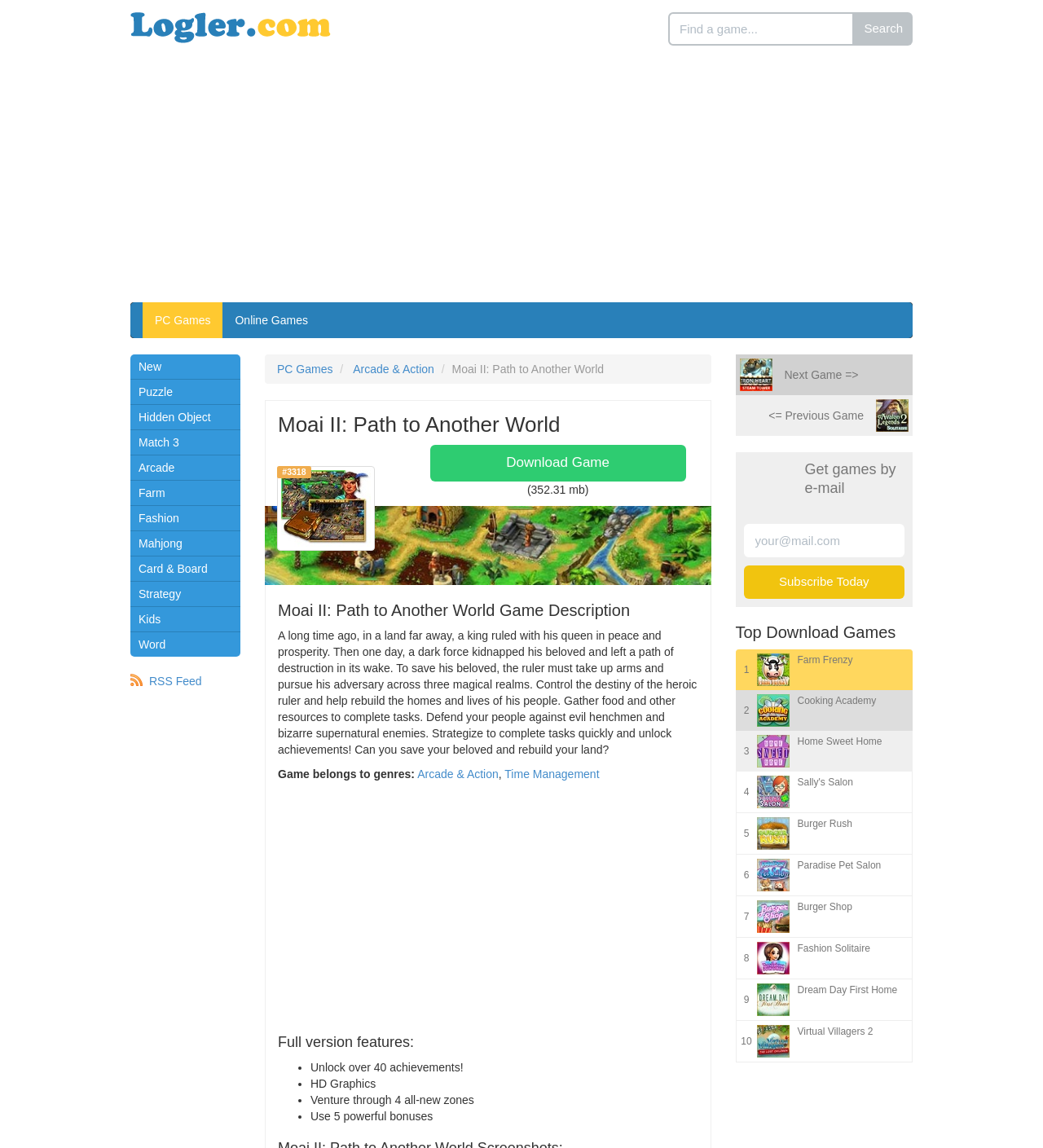Provide an in-depth caption for the webpage.

The webpage is about downloading the game "Moai II: Path to Another World" from Logler.com. At the top, there is a link and an image on the left, and a search bar with a "Search" button on the right. Below the search bar, there is an advertisement iframe.

On the left side of the page, there are several links to different game categories, including "PC Games", "Online Games", "Arcade & Action", and "Time Management". Below these links, there is a heading "Moai II: Path to Another World" followed by a game description, which tells the story of a king who must rebuild his land and rescue his beloved from a dark force.

To the right of the game description, there is a "Download Game" button and a text indicating the file size of the game (352.31 mb). Below the game description, there are several links to other games, including "Iron Heart: Steam Tower" and "Avalon Legends Solitaire 2".

Further down the page, there is a section titled "Full version features" that lists several features of the game, including unlocking over 40 achievements, HD graphics, and venturing through 4 new zones.

On the right side of the page, there is a section titled "Get games by e-mail" where users can enter their email address to subscribe to game updates. Below this section, there is a list of "Top Download Games" with images and links to each game, including "Farm Frenzy", "Cooking Academy", and "Home Sweet Home".

Throughout the page, there are several advertisements and iframes, including a large advertisement iframe at the top and several smaller ones scattered throughout the page.